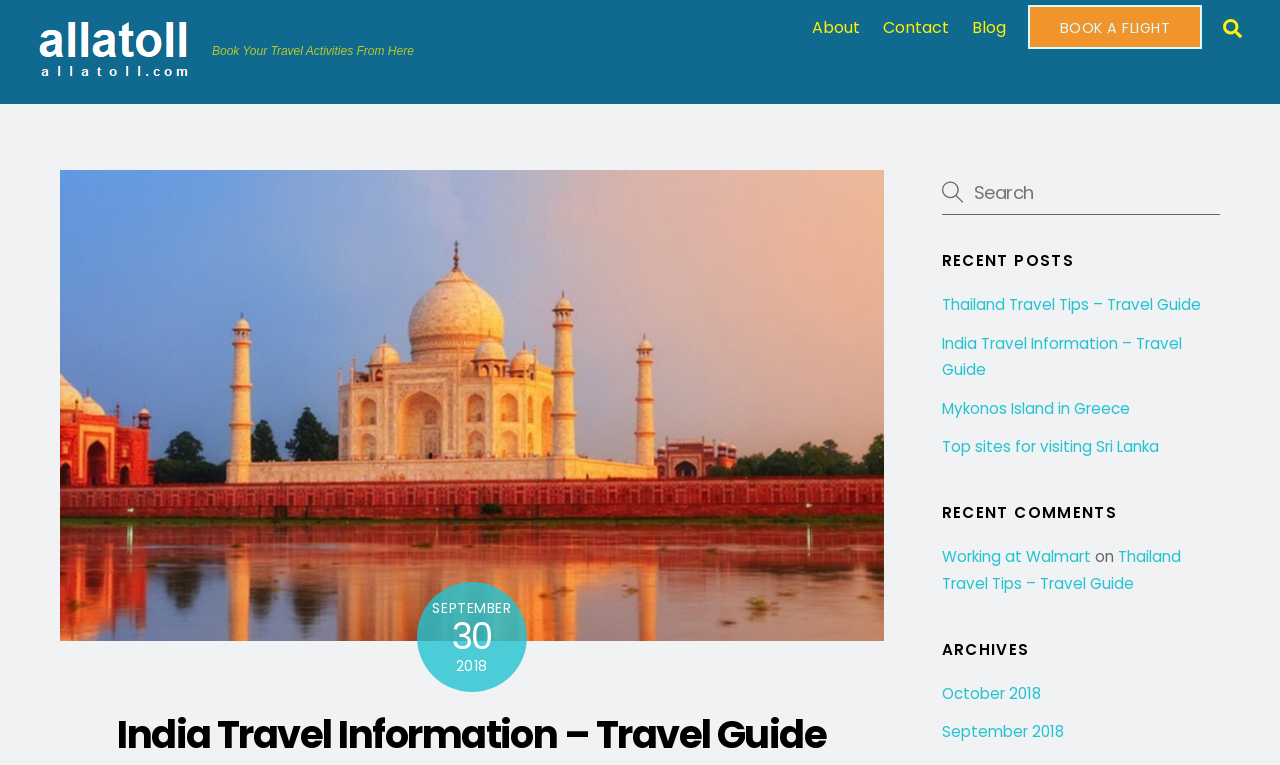Create a full and detailed caption for the entire webpage.

The webpage is about India travel information and serves as a travel guide. At the top left, there is a logo with the text "allatoll - Hotel Booking" accompanied by an image. Below the logo, there is a static text "Book Your Travel Activities From Here". On the top right, there is a search bar with a search icon and a link "Search Search". 

Below the search bar, there are several links to different sections of the website, including "About", "Contact", "Blog", and "BOOK A FLIGHT". The "BOOK A FLIGHT" link is accompanied by a large figure that takes up most of the page, featuring an image of India with a date "SEPTEMBER 30, 2018" at the bottom. 

Above the image, there is a heading "India Travel Information – Travel Guide" with a link to the same title. On the right side of the image, there is a search box with a search icon and a text input field. 

Below the image, there are several sections, including "RECENT POSTS", "RECENT COMMENTS", and "ARCHIVES". Each section contains links to different articles or blog posts, such as "Thailand Travel Tips – Travel Guide", "India Travel Information – Travel Guide", and "Top sites for visiting Sri Lanka". The "ARCHIVES" section contains links to different months, including "October 2018" and "September 2018".